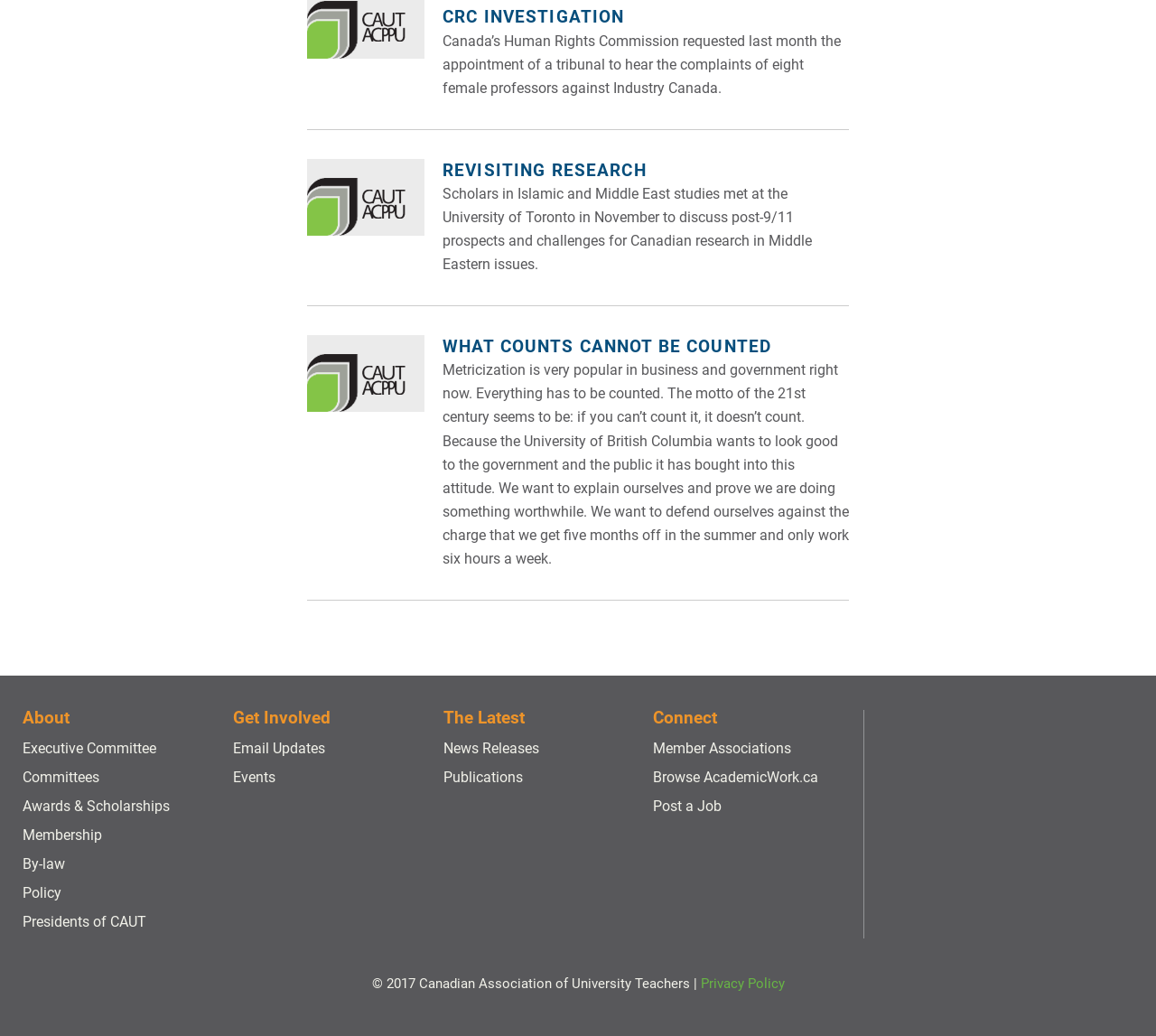Locate the bounding box coordinates of the clickable element to fulfill the following instruction: "Click the 'About' link". Provide the coordinates as four float numbers between 0 and 1 in the format [left, top, right, bottom].

[0.02, 0.683, 0.06, 0.703]